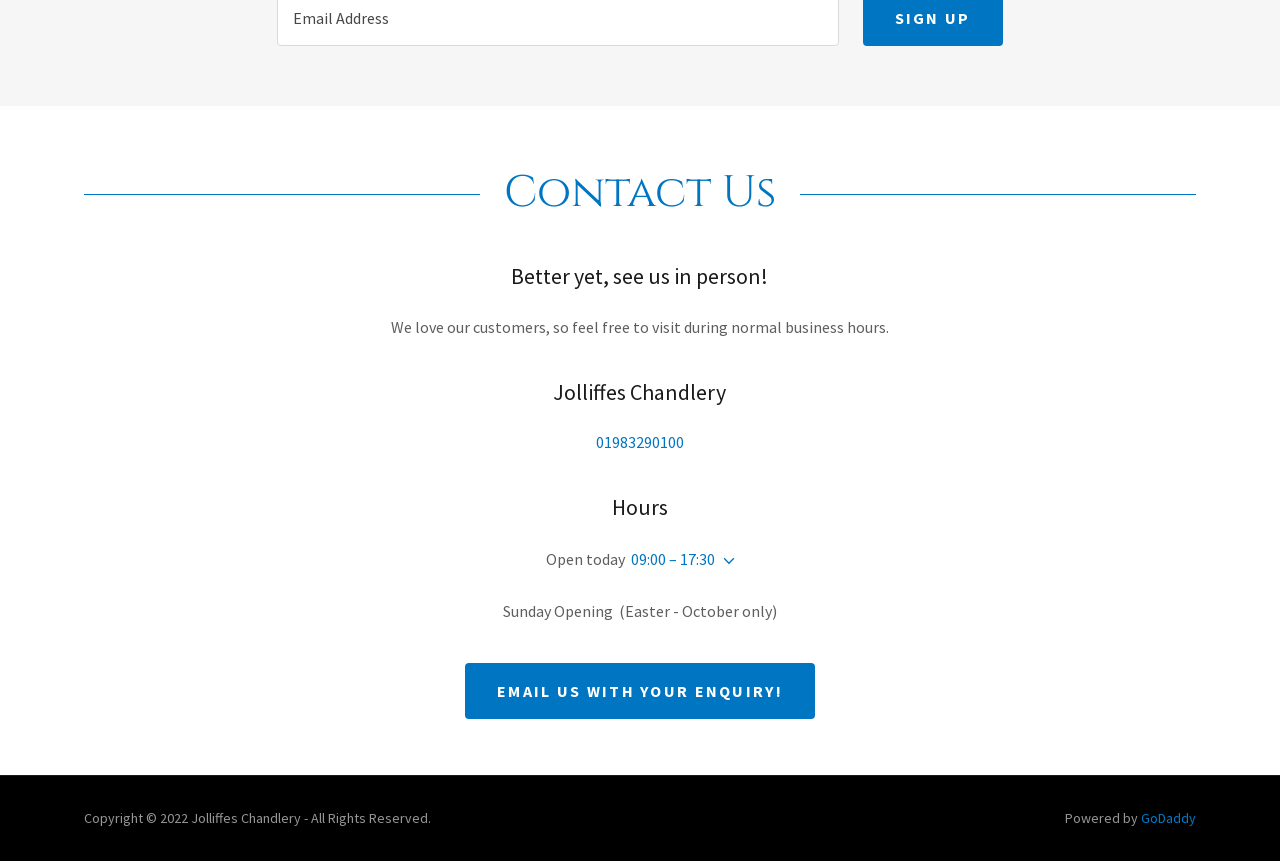Use a single word or phrase to answer the question:
What is the name of the business?

Jolliffes Chandlery